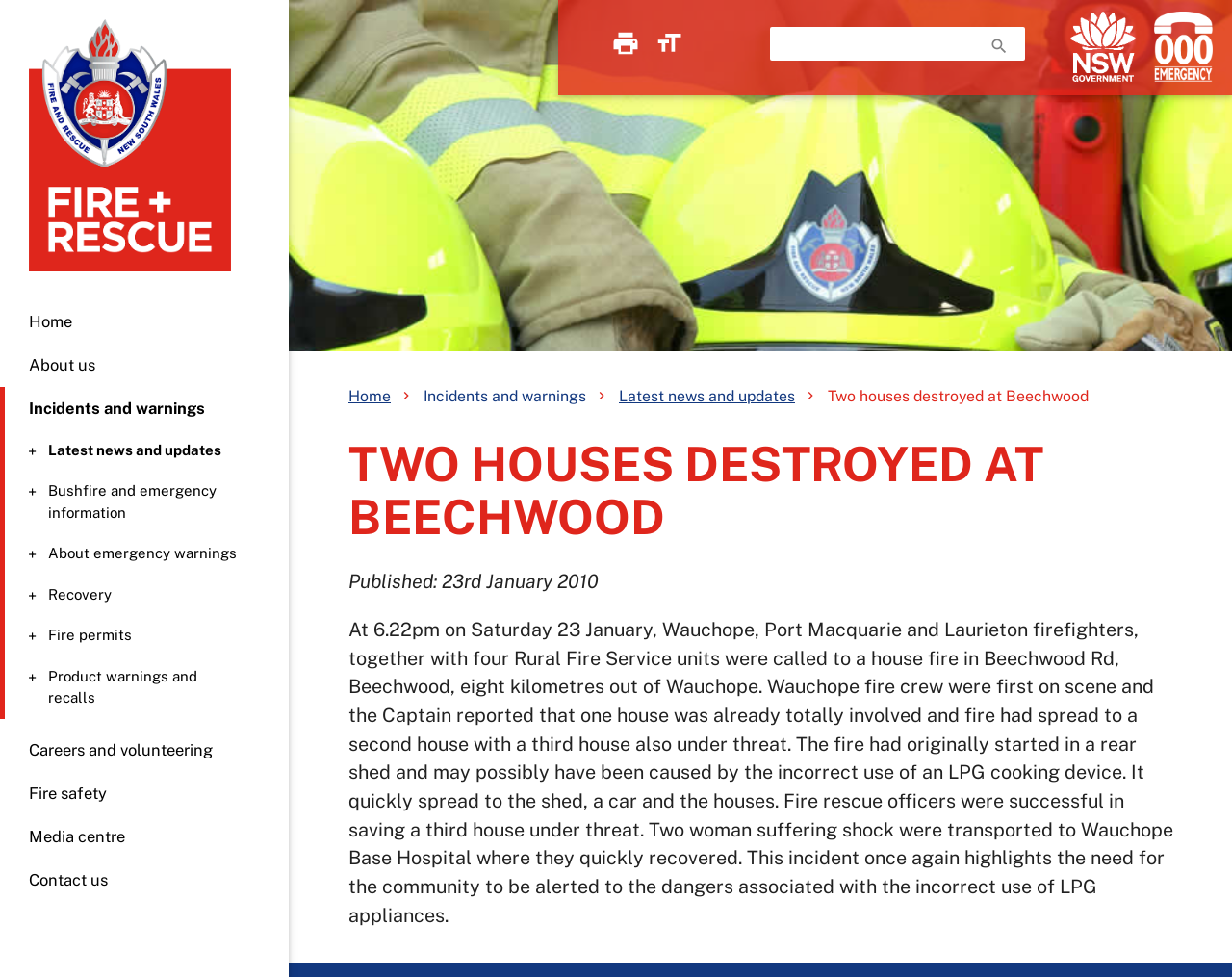Describe all the key features and sections of the webpage thoroughly.

The webpage is about a news article from Fire and Rescue NSW, specifically about two houses being destroyed at Beechwood. At the top of the page, there is a navigation section with a search form, allowing users to search the website. Below the navigation section, there are several links to other pages, including the NSW Government, Triple Zero (000), and the home page.

On the left side of the page, there is a menu with links to various sections, including "About us", "Incidents and warnings", "Latest news and updates", and more. These links are stacked vertically, with "About us" at the top and "Contact us" at the bottom.

The main content of the page is divided into two sections. The top section has a heading that reads "TWO HOUSES DESTROYED AT BEECHWOOD" in large font. Below the heading, there is a subheading that reads "Published: 23rd January 2010". The main article is a block of text that describes the incident, including the time and location of the fire, the response of the firefighters, and the outcome.

The article is positioned in the middle of the page, with a significant amount of whitespace on either side. The text is arranged in a single column, with no images or other multimedia elements. The overall layout is simple and easy to read, with clear headings and concise text.